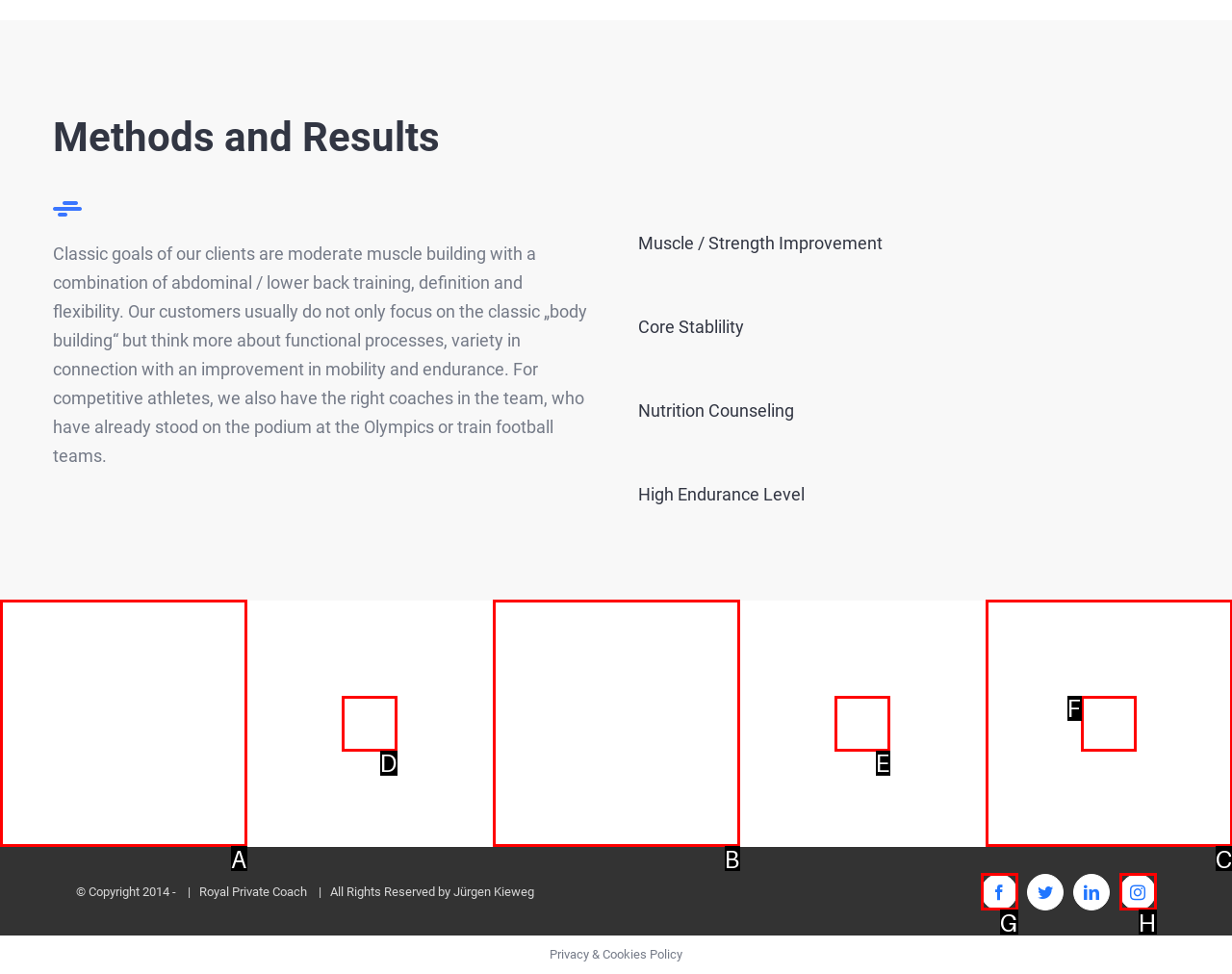Select the letter of the UI element that best matches: Cosmopolitan – Fit on command
Answer with the letter of the correct option directly.

D